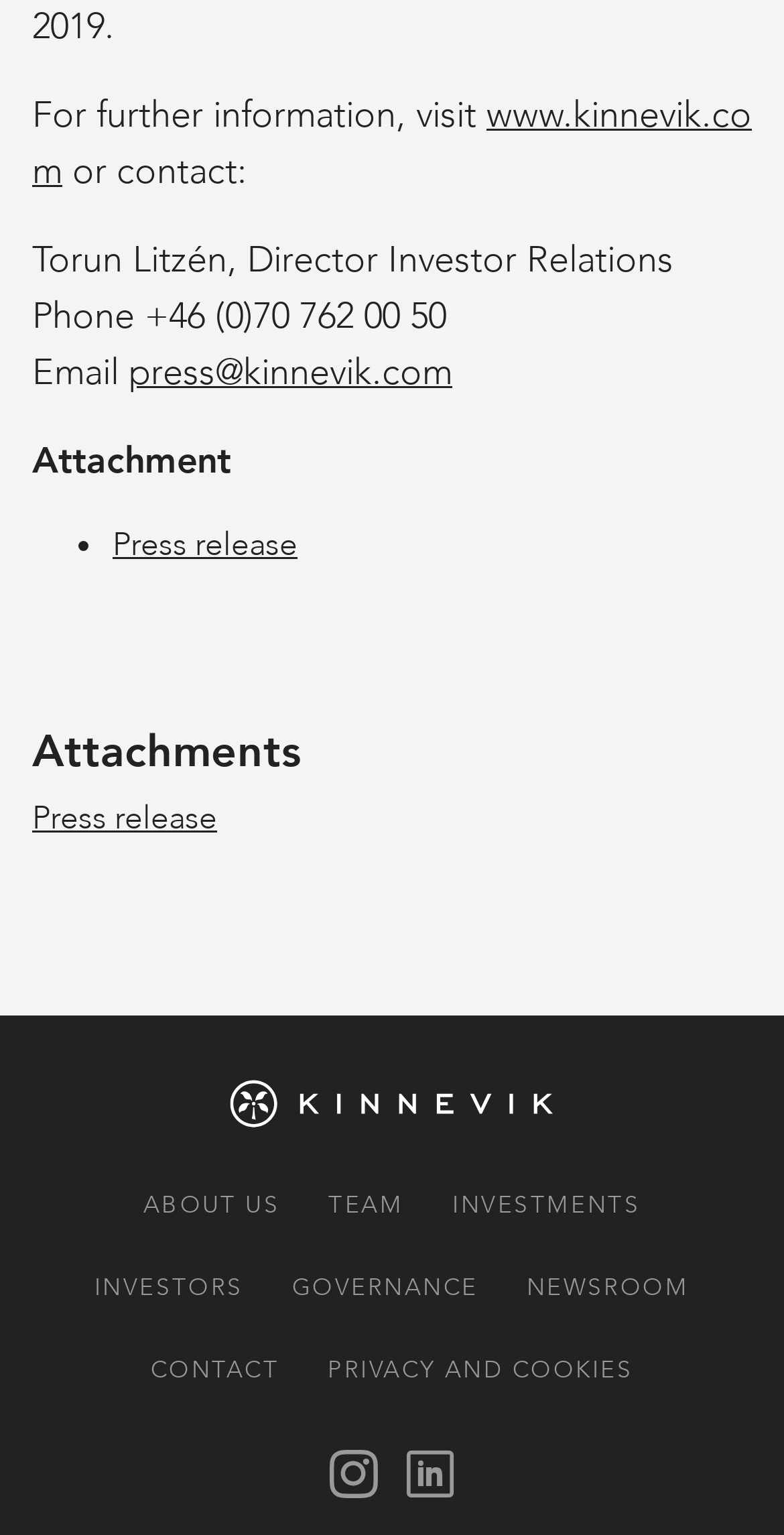Determine the bounding box coordinates of the clickable region to follow the instruction: "go to link 1478".

None